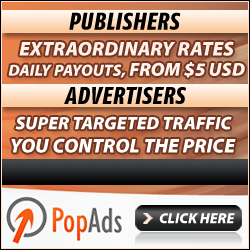Explain the image in detail, mentioning the main subjects and background elements.

This image features an advertisement for PopAds, a platform designed to serve both publishers and advertisers. The ad highlights the benefits for publishers, emphasizing "Extraordinary Rates" and "Daily Payouts from $5 USD," suggesting an attractive earning potential. For advertisers, it promotes "Super Targeted Traffic," allowing users to have control over their ad spending. The design is bold and eye-catching, with contrasting text to effectively communicate the benefits of using the service, inviting viewers to click for more information.